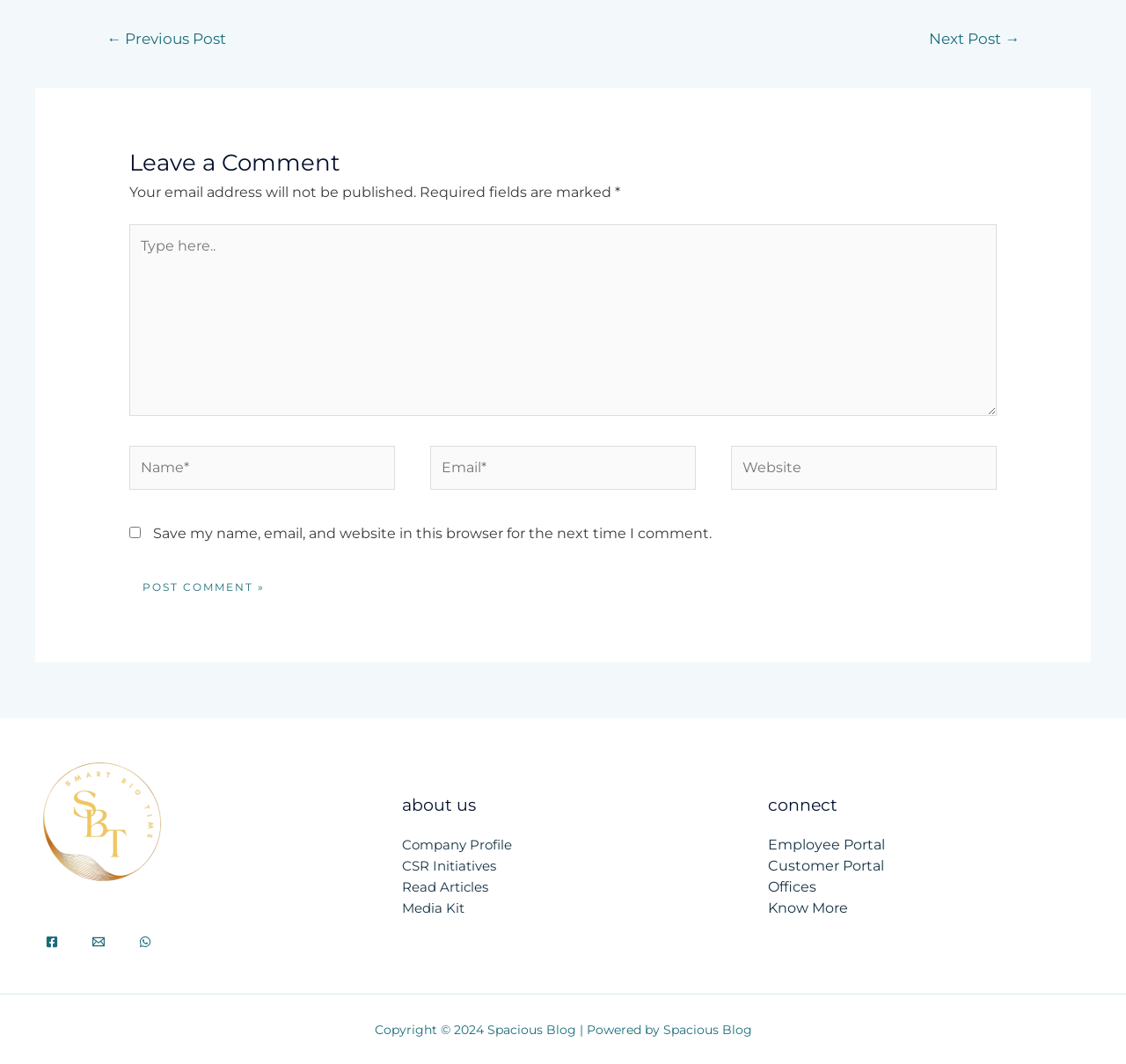Carefully examine the image and provide an in-depth answer to the question: What is the copyright information of the webpage?

The copyright information is located at the bottom of the webpage and reads 'Copyright 2024 Spacious Blog | Powered by Spacious Blog'. This indicates that the webpage is owned by Spacious Blog and is copyrighted in 2024.